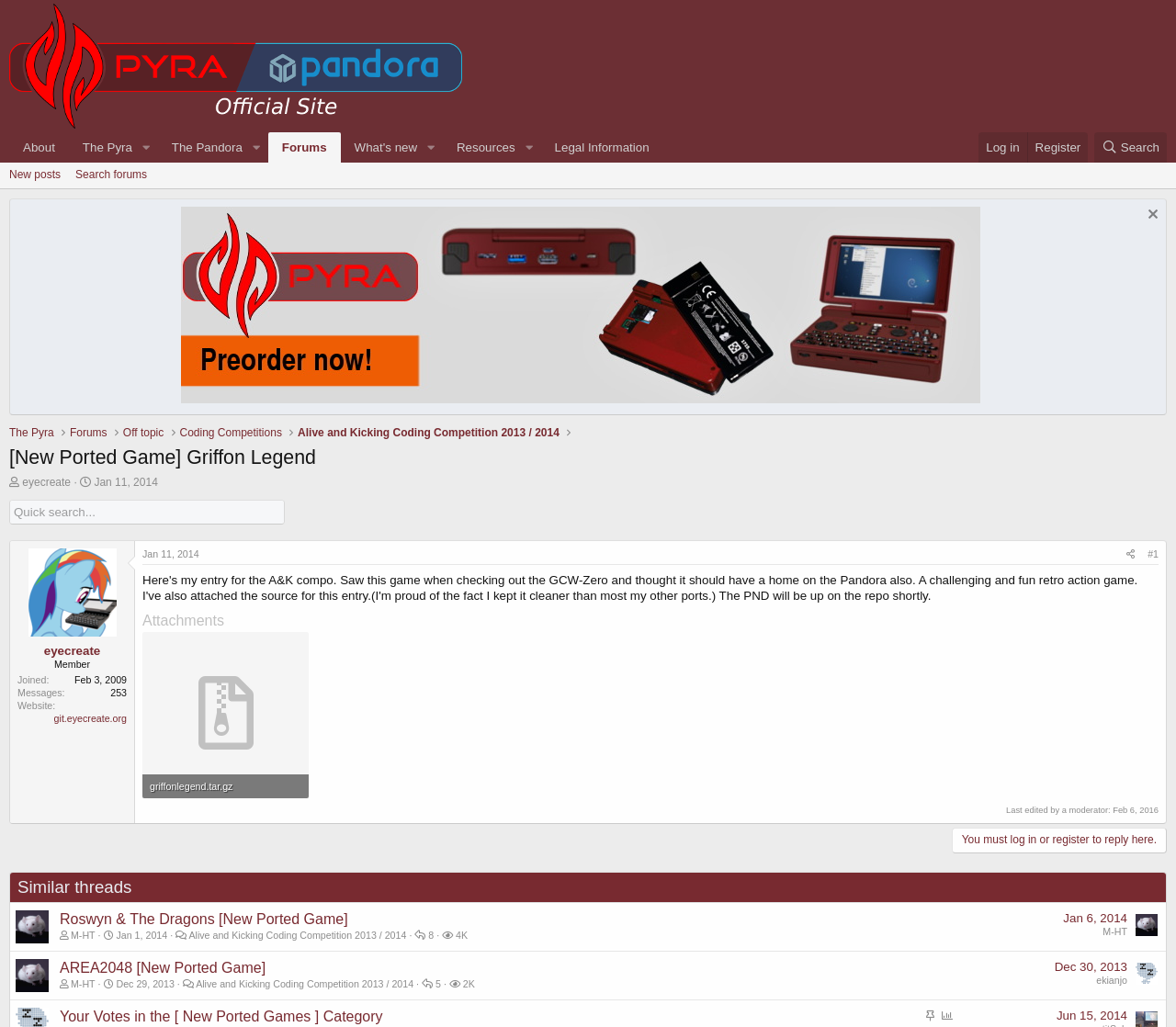Find the bounding box coordinates for the area that should be clicked to accomplish the instruction: "Download attachment".

[0.121, 0.616, 0.262, 0.778]